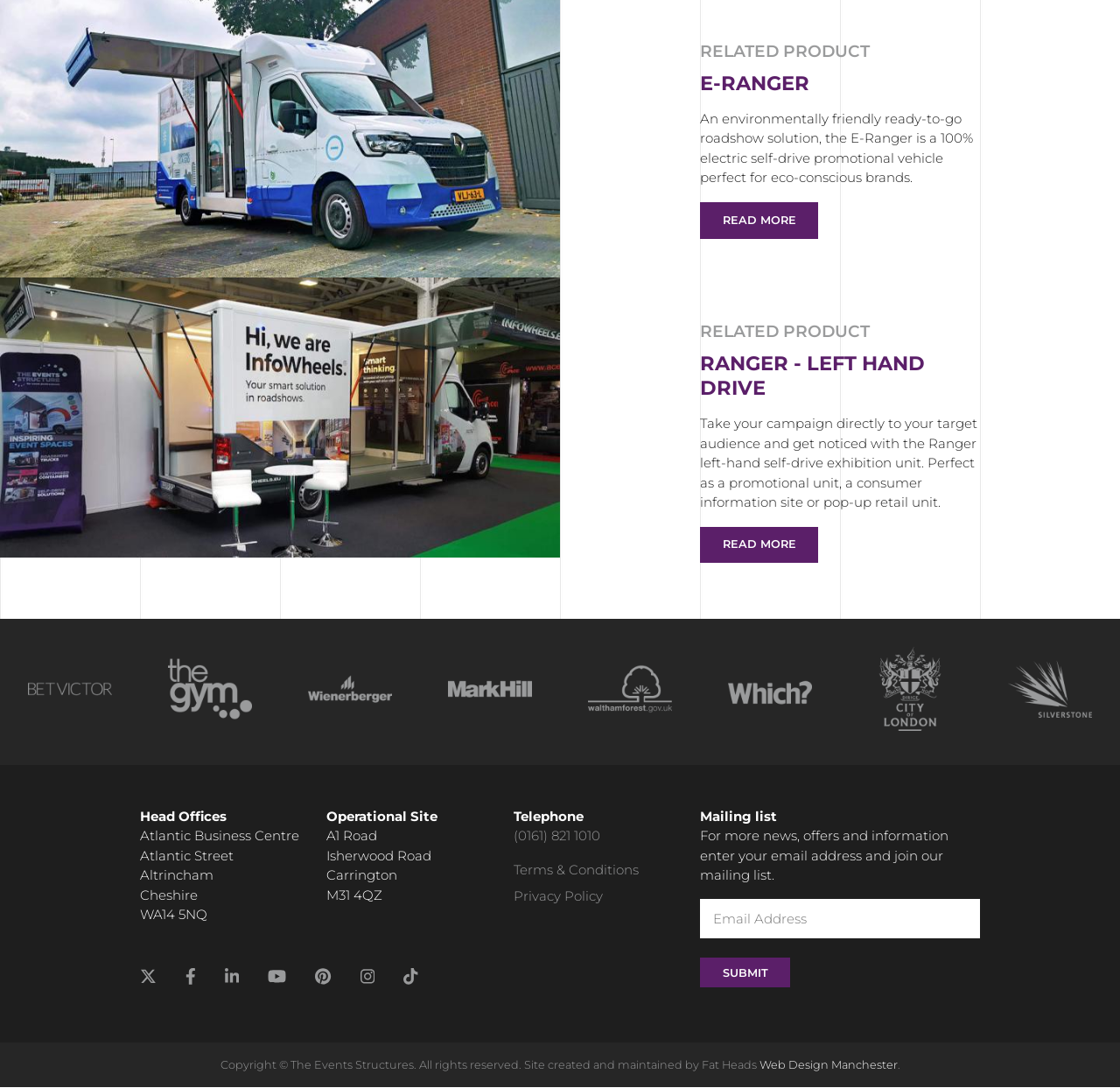Locate the bounding box coordinates of the area where you should click to accomplish the instruction: "Enter your email address to join the mailing list".

[0.625, 0.826, 0.875, 0.862]